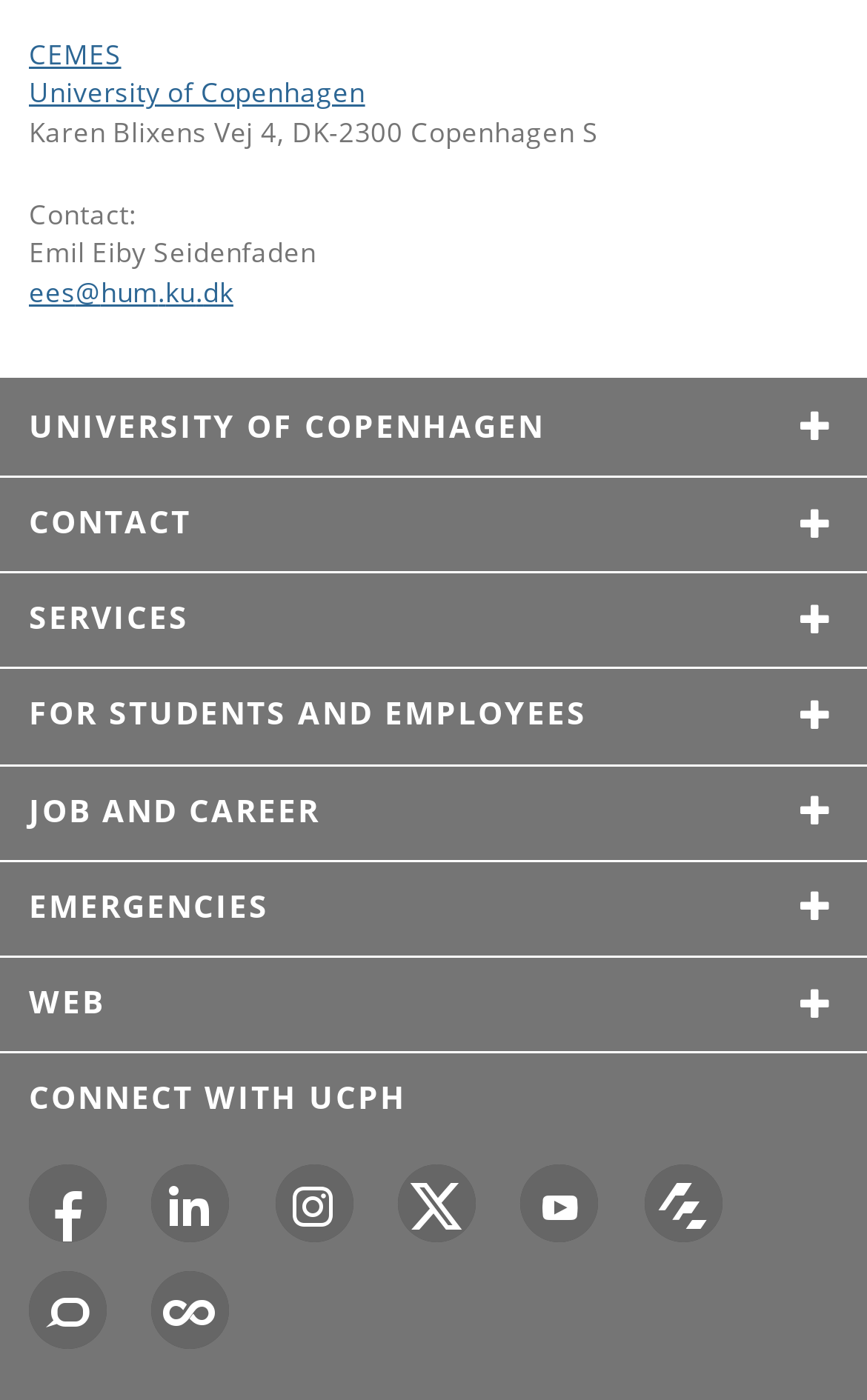Please locate the bounding box coordinates of the element's region that needs to be clicked to follow the instruction: "Contact Emil Eiby Seidenfaden". The bounding box coordinates should be provided as four float numbers between 0 and 1, i.e., [left, top, right, bottom].

[0.033, 0.195, 0.269, 0.221]